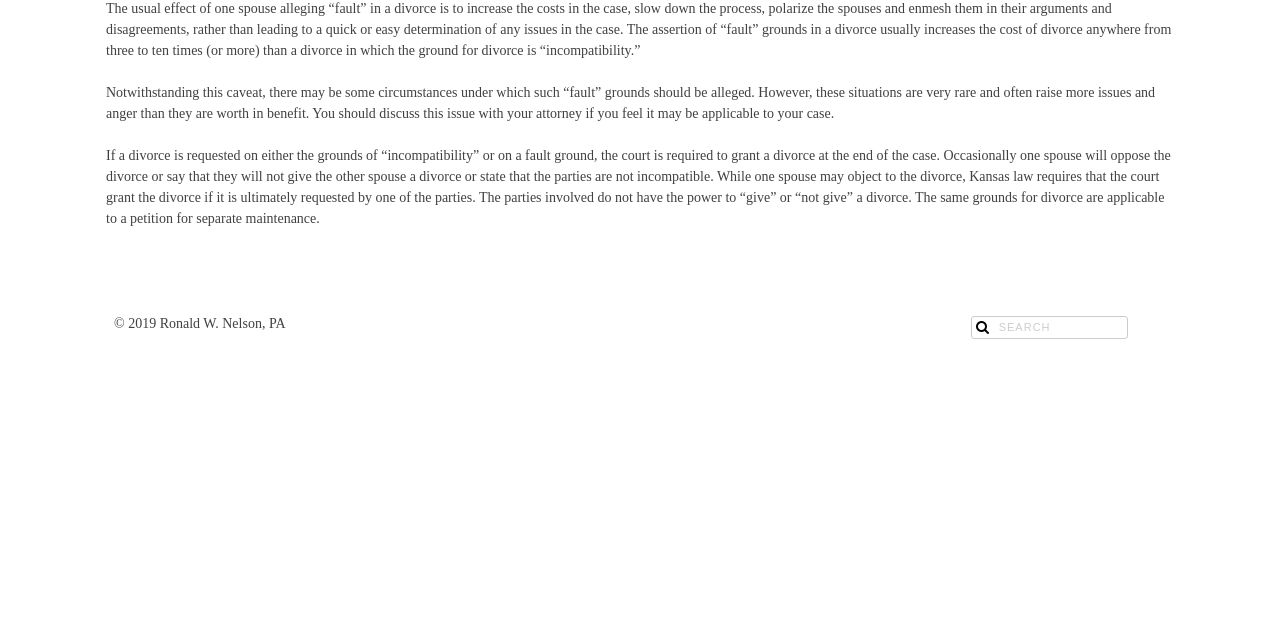Given the following UI element description: "name="s" placeholder="Search"", find the bounding box coordinates in the webpage screenshot.

[0.758, 0.494, 0.881, 0.53]